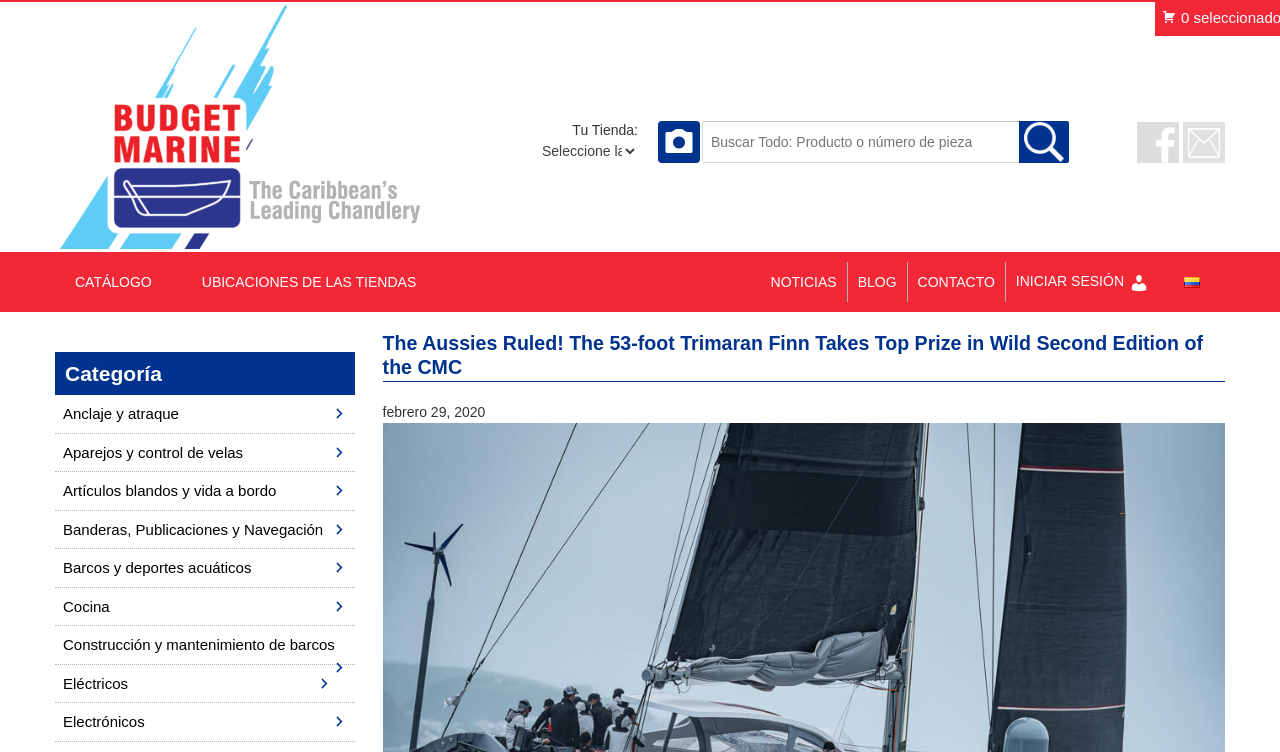Identify the bounding box for the described UI element. Provide the coordinates in (top-left x, top-left y, bottom-right x, bottom-right y) format with values ranging from 0 to 1: alt="Español"

[0.909, 0.348, 0.953, 0.402]